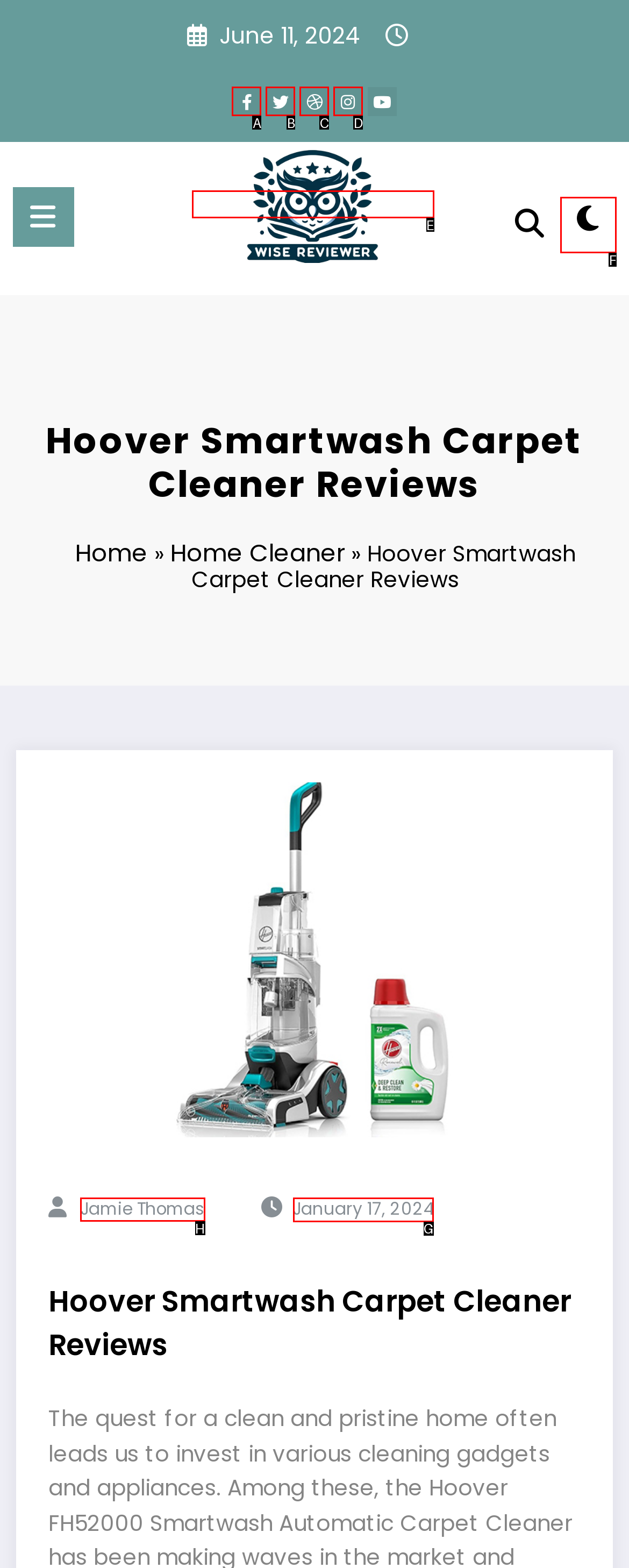Given the task: Read the review by Jamie Thomas, indicate which boxed UI element should be clicked. Provide your answer using the letter associated with the correct choice.

H